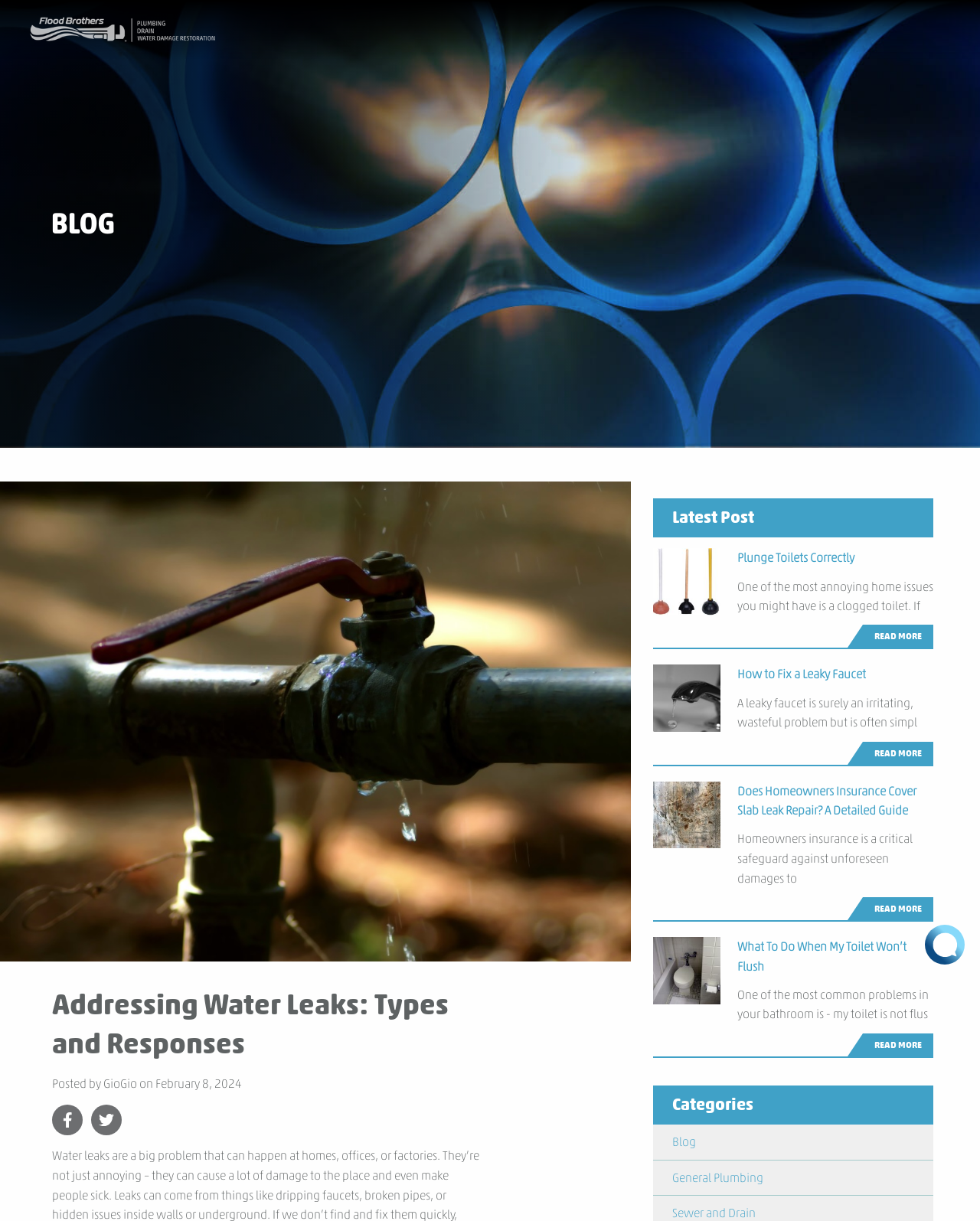How many 'READ MORE' links are there on the webpage?
By examining the image, provide a one-word or phrase answer.

4